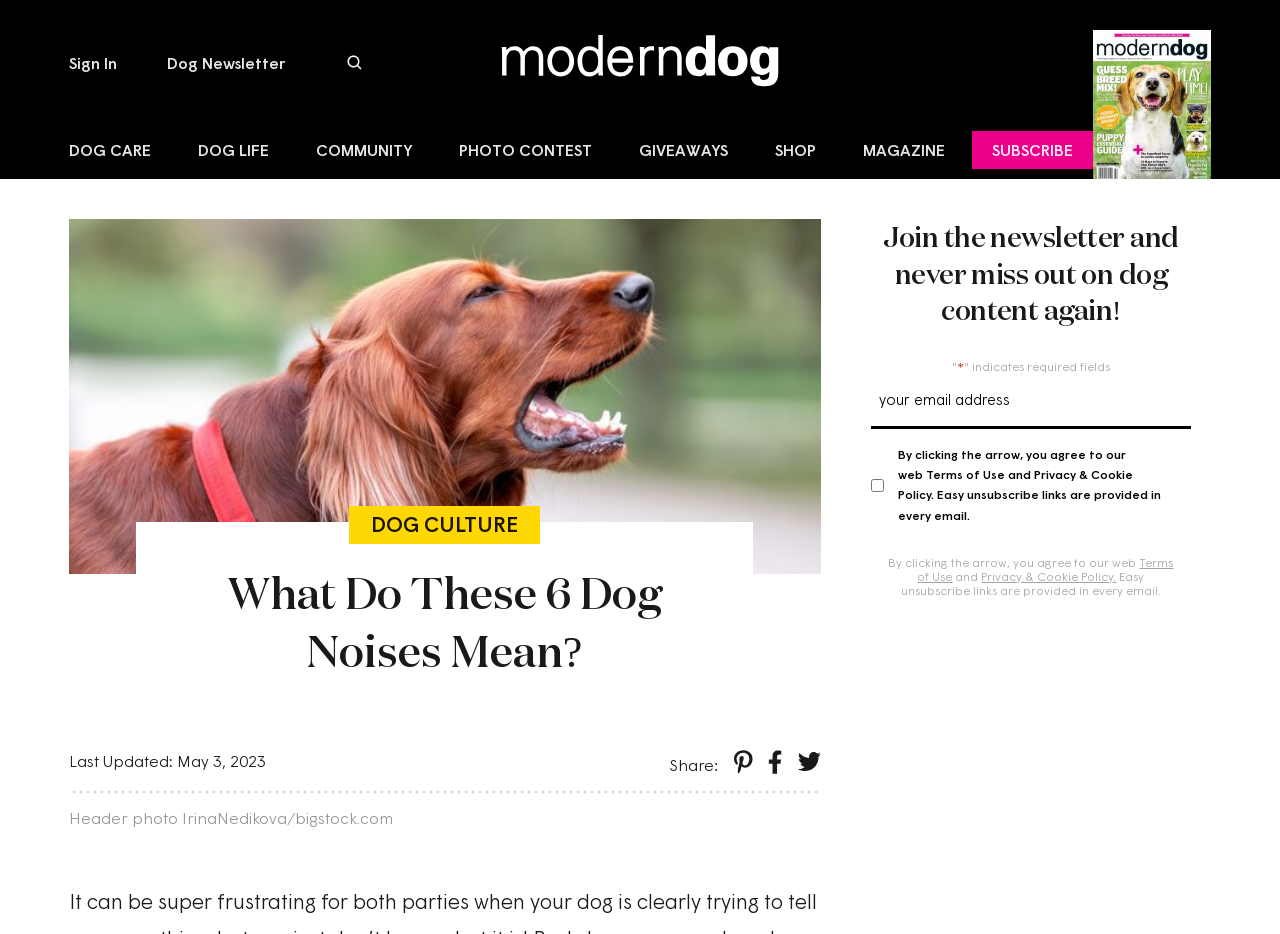Provide a brief response in the form of a single word or phrase:
What is the name of the magazine?

Modern Dog Magazine